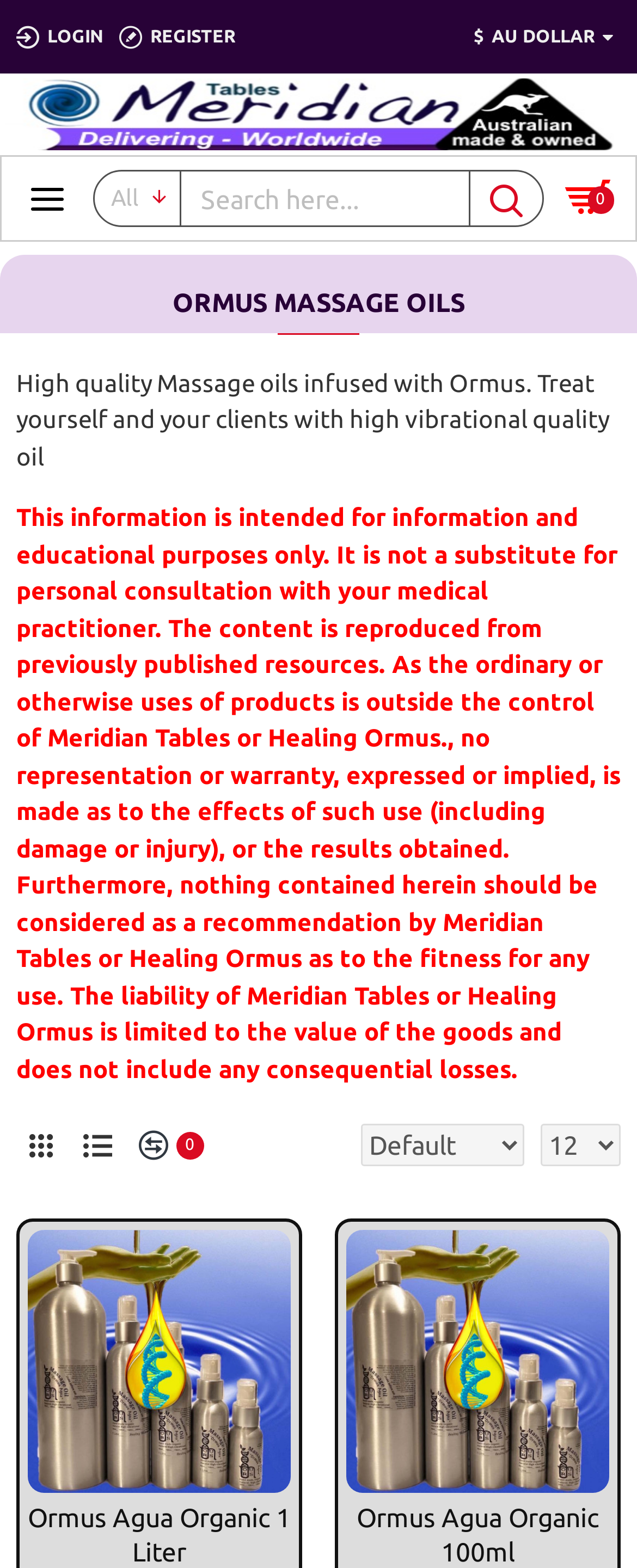Find the bounding box of the UI element described as: "0 item(s) - $0.00 0". The bounding box coordinates should be given as four float values between 0 and 1, i.e., [left, top, right, bottom].

[0.874, 0.108, 0.977, 0.145]